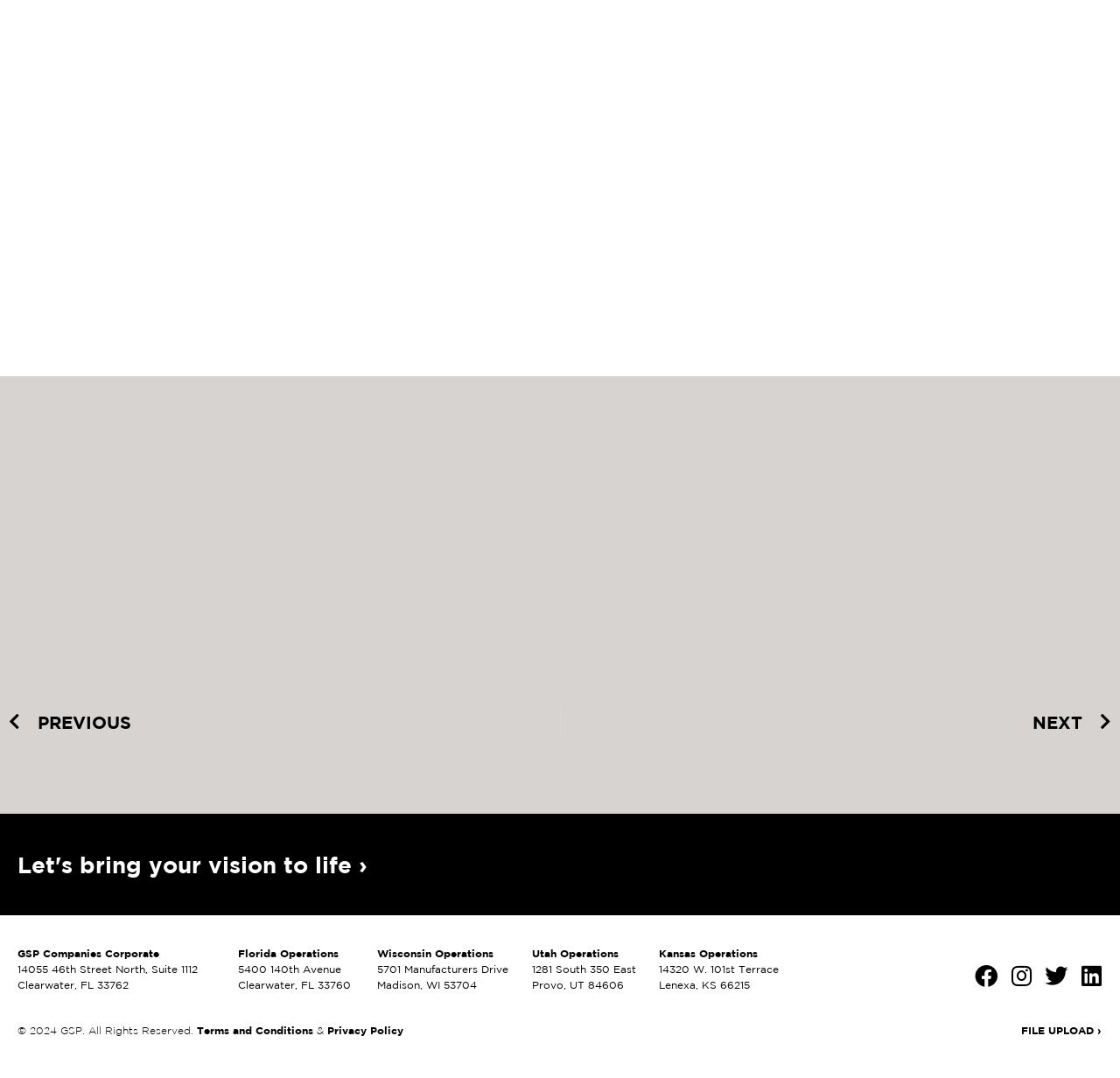Could you please study the image and provide a detailed answer to the question:
What year is the copyright for?

The copyright information at the bottom of the webpage states '© 2024 GSP. All Rights Reserved.', indicating that the copyright is for the year 2024.